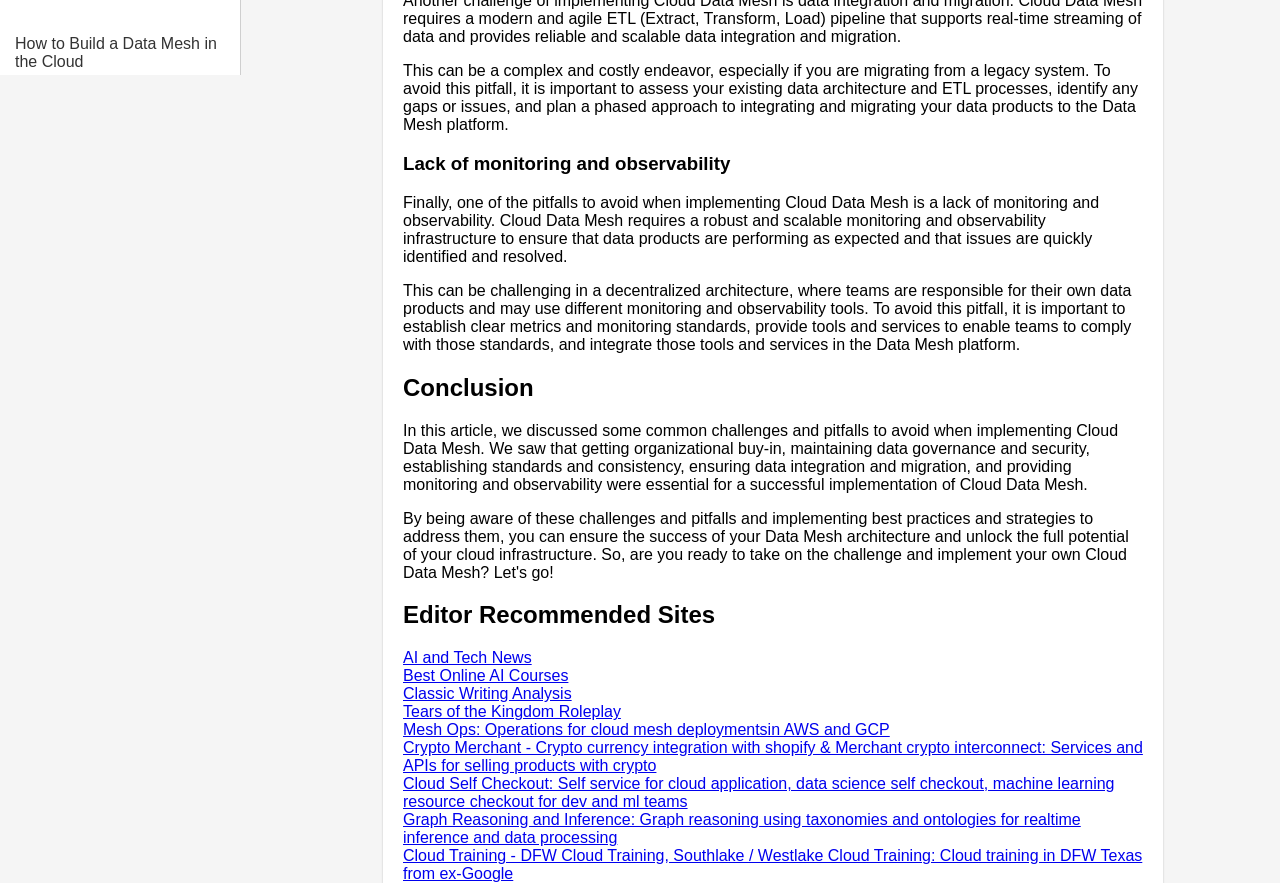How many links are there in the webpage?
Using the screenshot, give a one-word or short phrase answer.

14